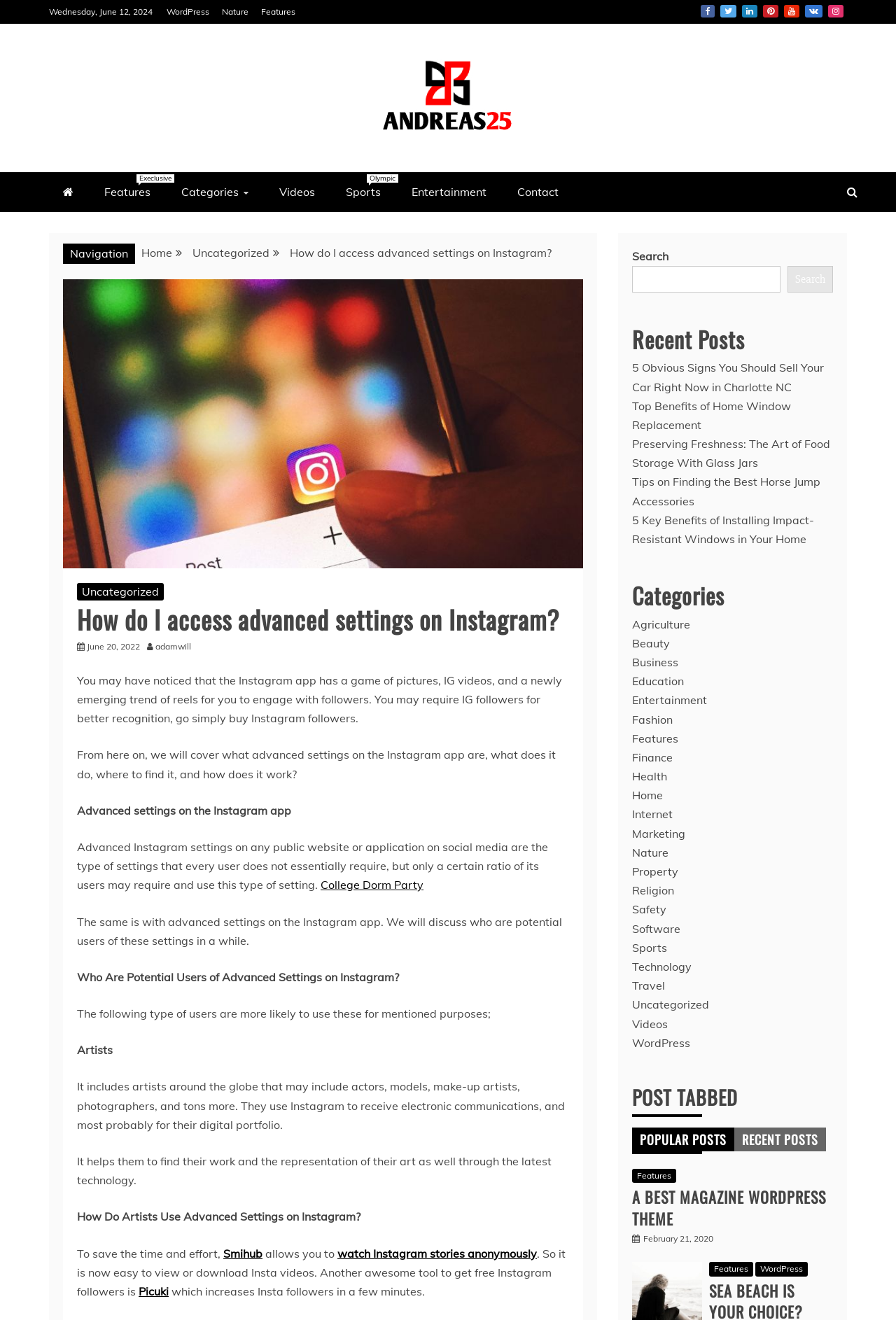What is the category of the post '5 Obvious Signs You Should Sell Your Car Right Now in Charlotte NC'?
Give a detailed and exhaustive answer to the question.

The category of the post '5 Obvious Signs You Should Sell Your Car Right Now in Charlotte NC' is not explicitly mentioned, but based on the content, it can be inferred that it belongs to a category related to vehicles or finance.